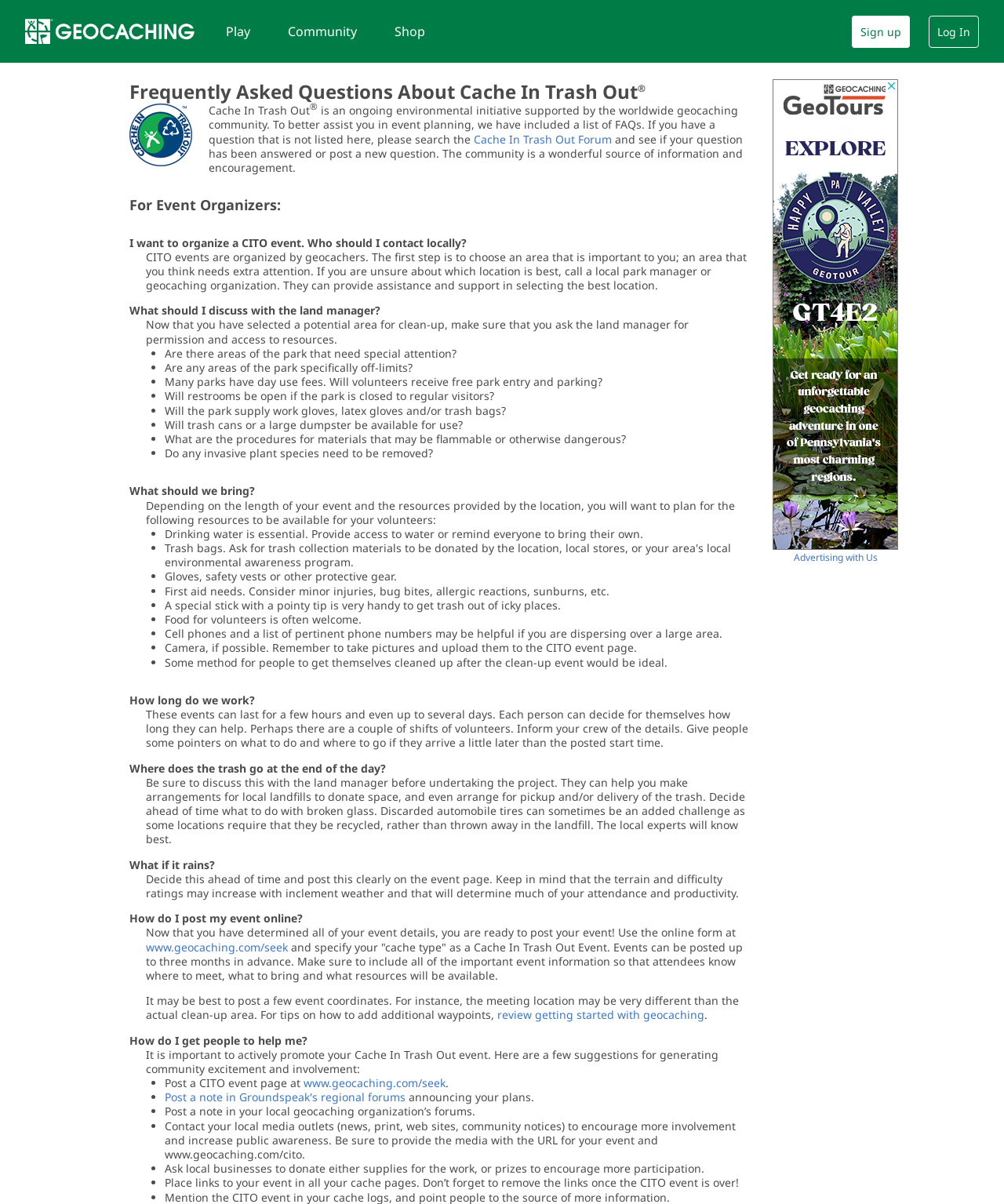Locate the bounding box coordinates of the clickable area to execute the instruction: "Explore the Geocaching website". Provide the coordinates as four float numbers between 0 and 1, represented as [left, top, right, bottom].

[0.025, 0.013, 0.194, 0.039]